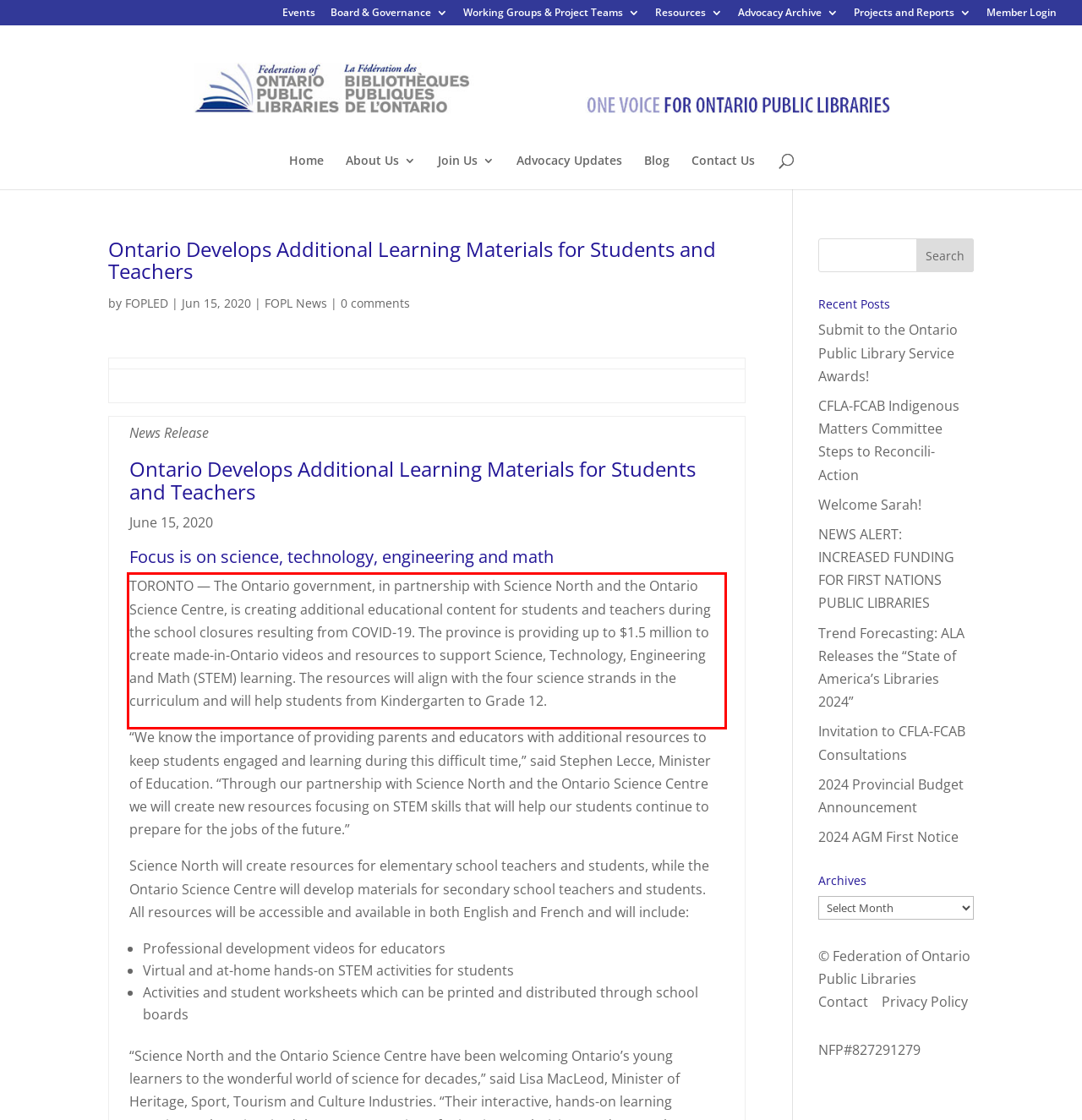Locate the red bounding box in the provided webpage screenshot and use OCR to determine the text content inside it.

TORONTO — The Ontario government, in partnership with Science North and the Ontario Science Centre, is creating additional educational content for students and teachers during the school closures resulting from COVID-19. The province is providing up to $1.5 million to create made-in-Ontario videos and resources to support Science, Technology, Engineering and Math (STEM) learning. The resources will align with the four science strands in the curriculum and will help students from Kindergarten to Grade 12.